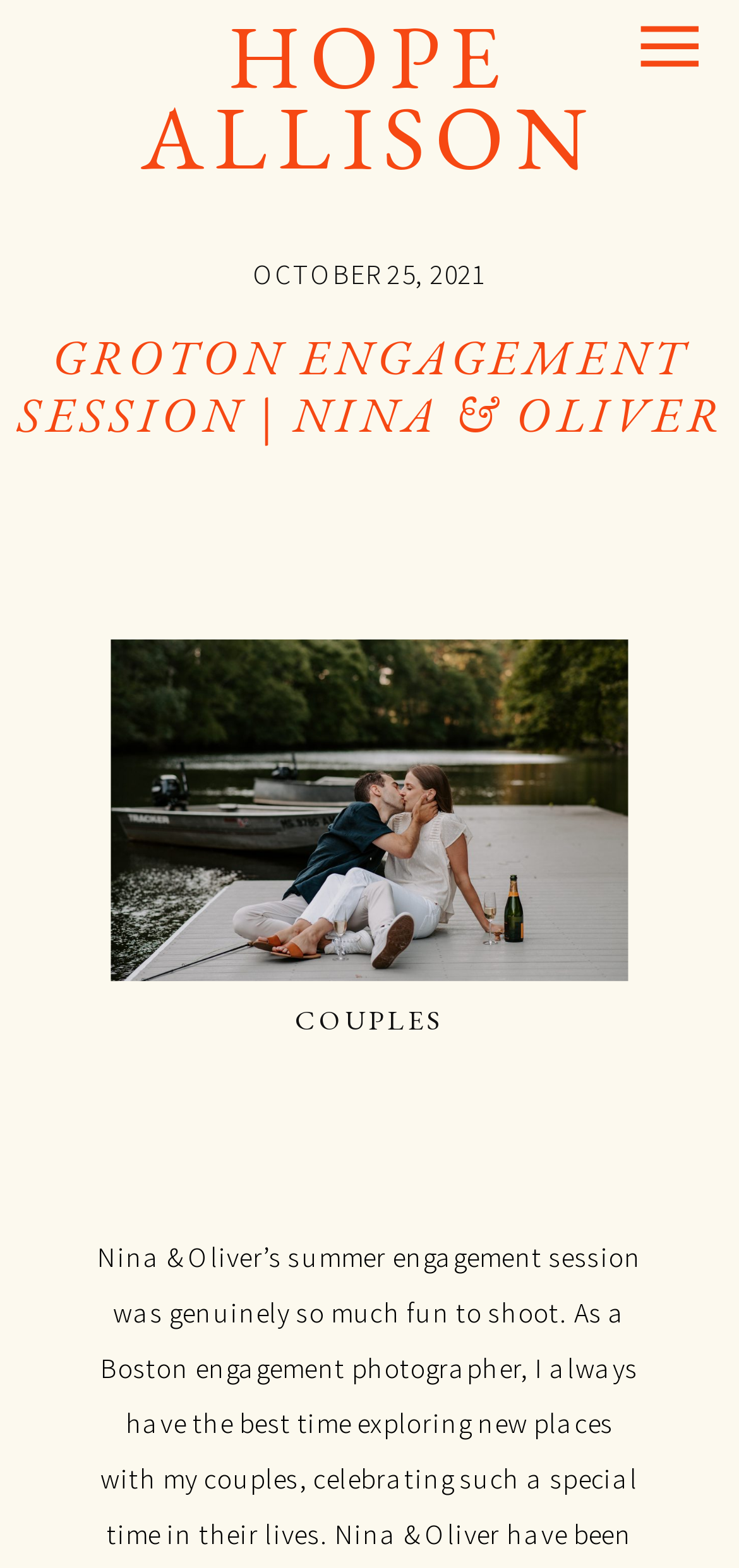Find the bounding box coordinates for the UI element whose description is: "hope allison". The coordinates should be four float numbers between 0 and 1, in the format [left, top, right, bottom].

[0.172, 0.01, 0.828, 0.049]